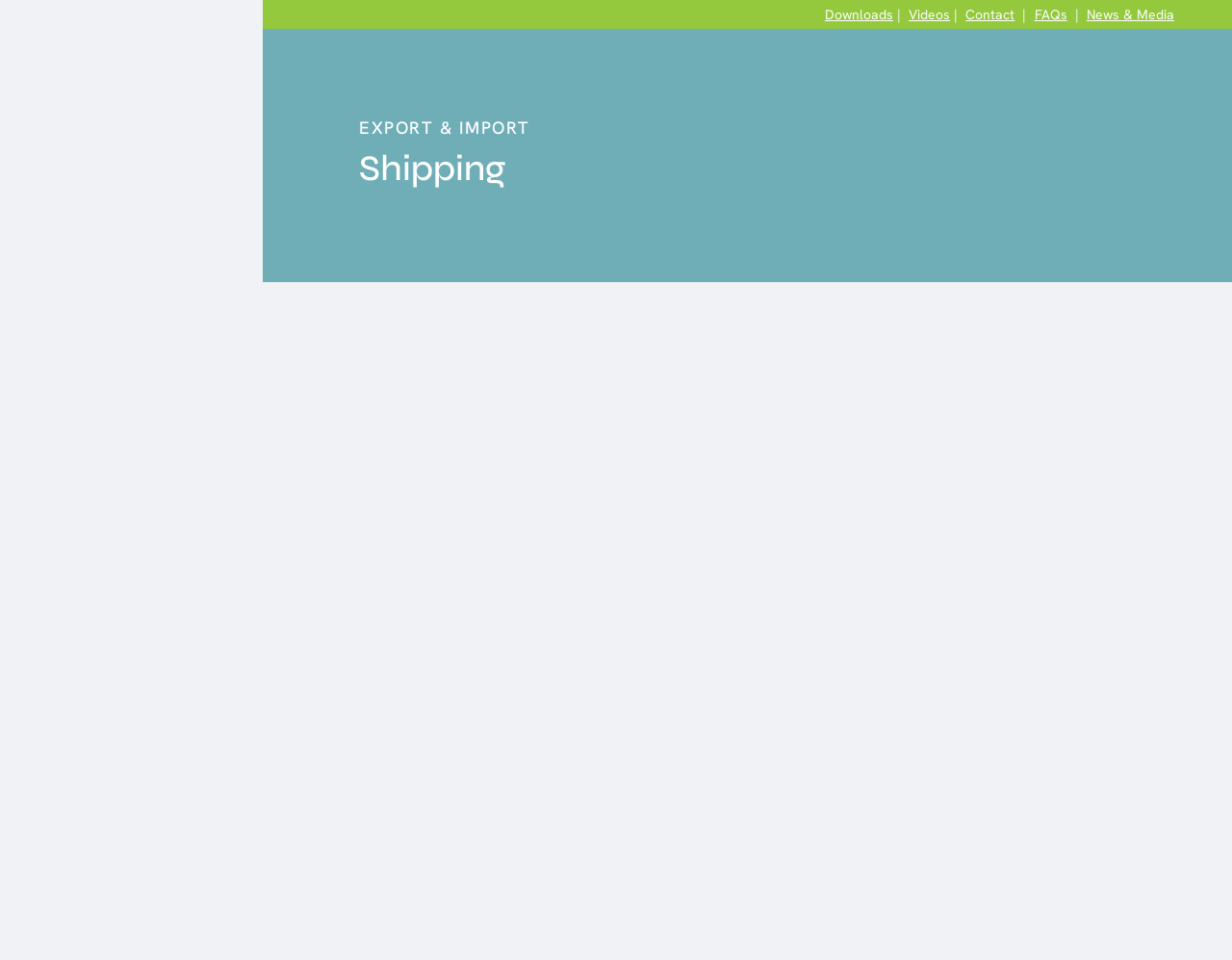Using the webpage screenshot and the element description Where can I buy EPS?, determine the bounding box coordinates. Specify the coordinates in the format (top-left x, top-left y, bottom-right x, bottom-right y) with values ranging from 0 to 1.

[0.043, 0.65, 0.152, 0.675]